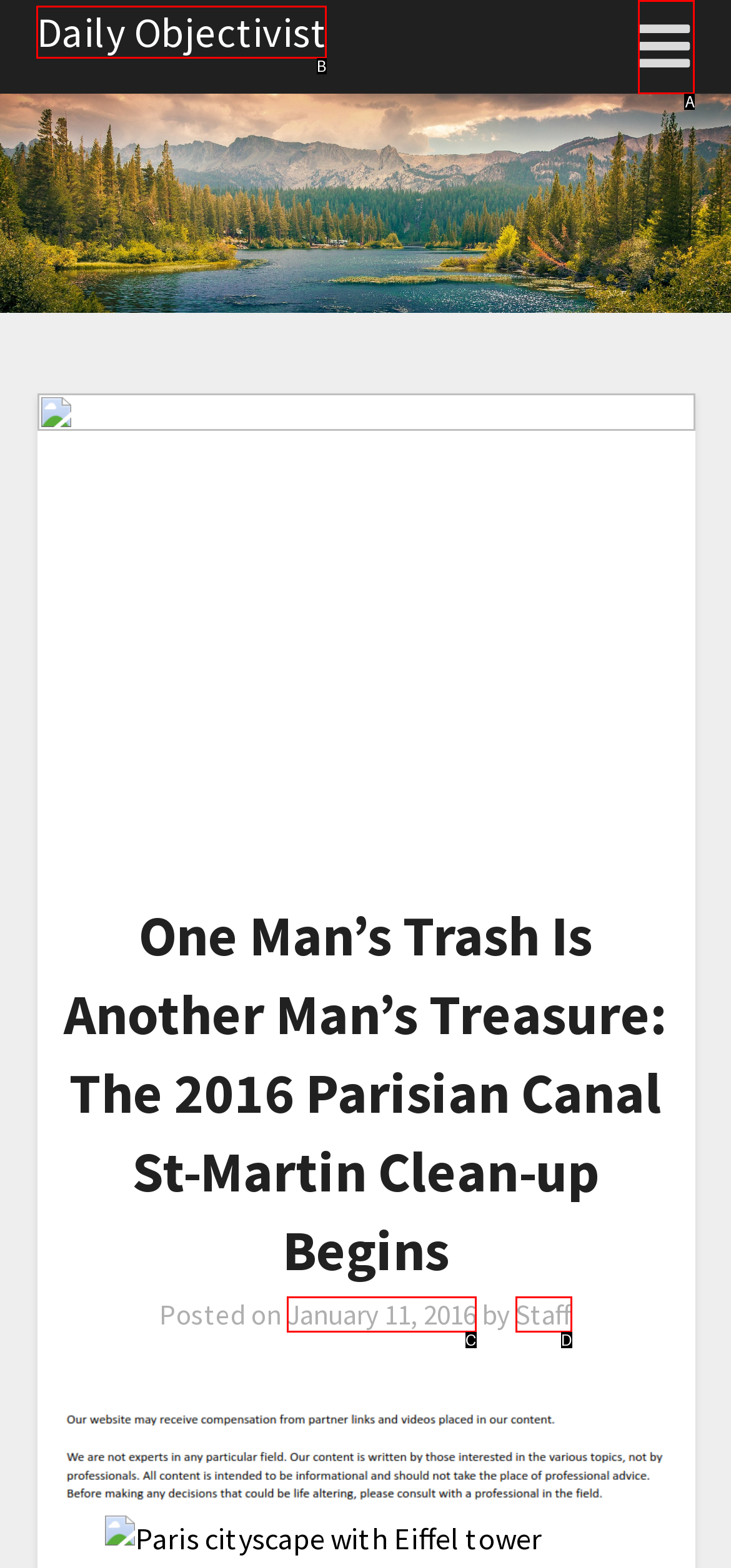Select the option that aligns with the description: Daily Objectivist
Respond with the letter of the correct choice from the given options.

B